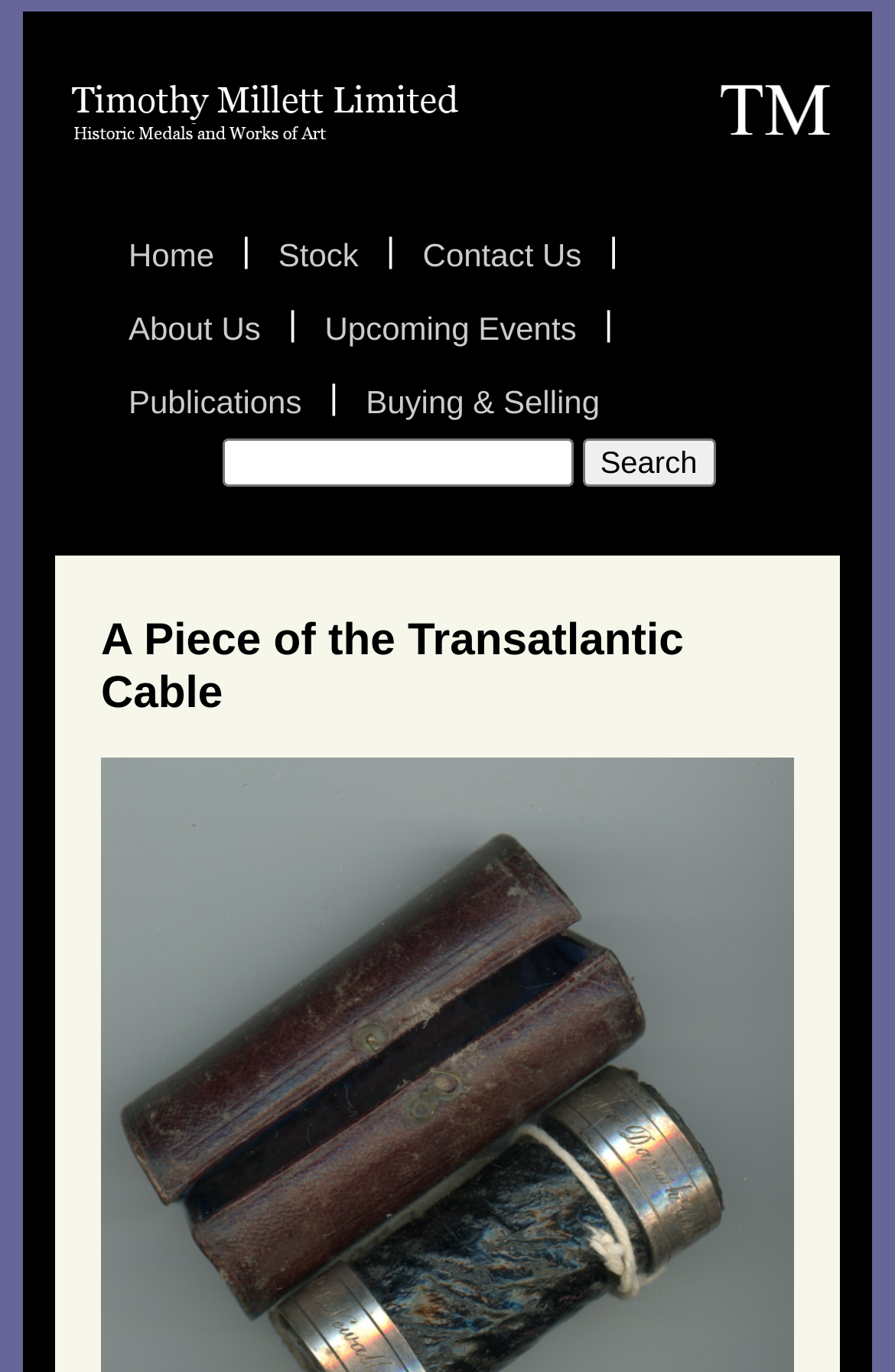Please identify the bounding box coordinates of the area that needs to be clicked to follow this instruction: "click on Timothy Millett Title".

[0.062, 0.01, 0.938, 0.131]